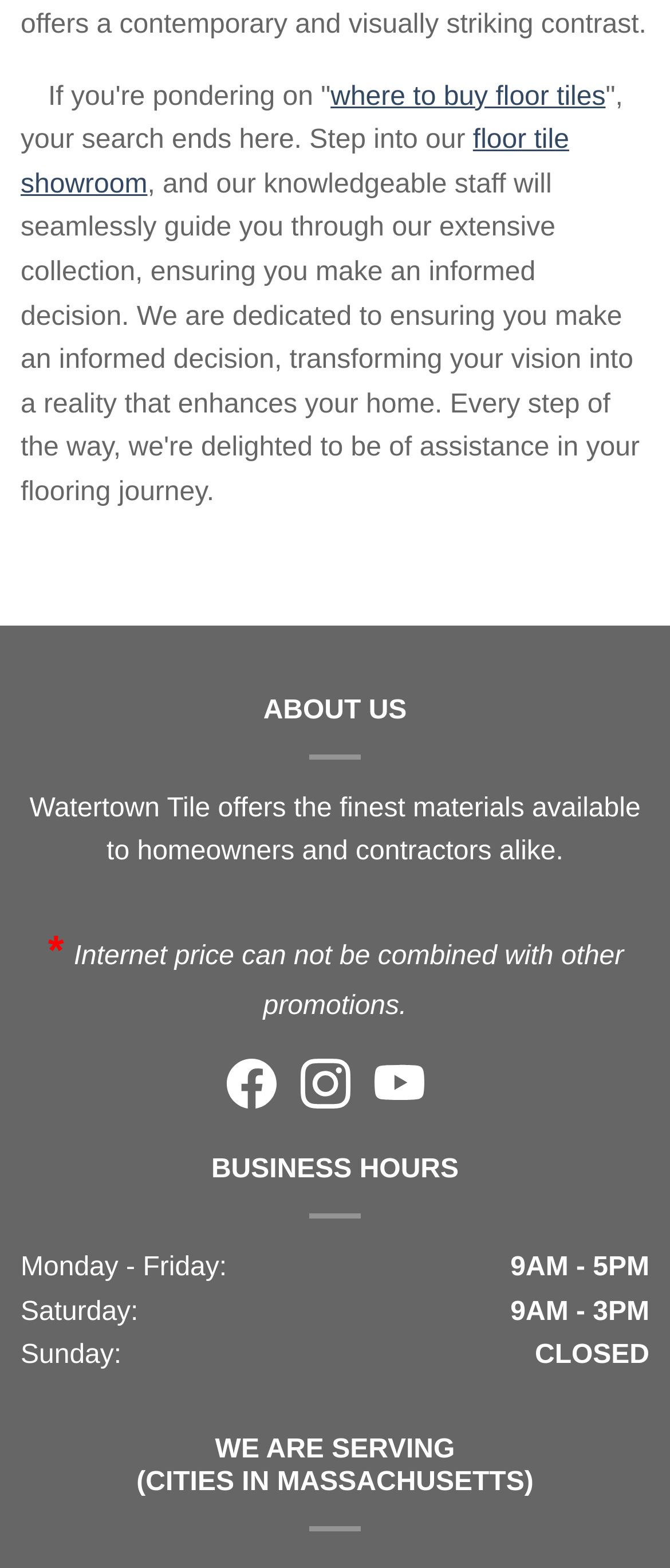Give a one-word or one-phrase response to the question: 
What cities in Massachusetts does Watertown Tile & Stone serve?

Not specified